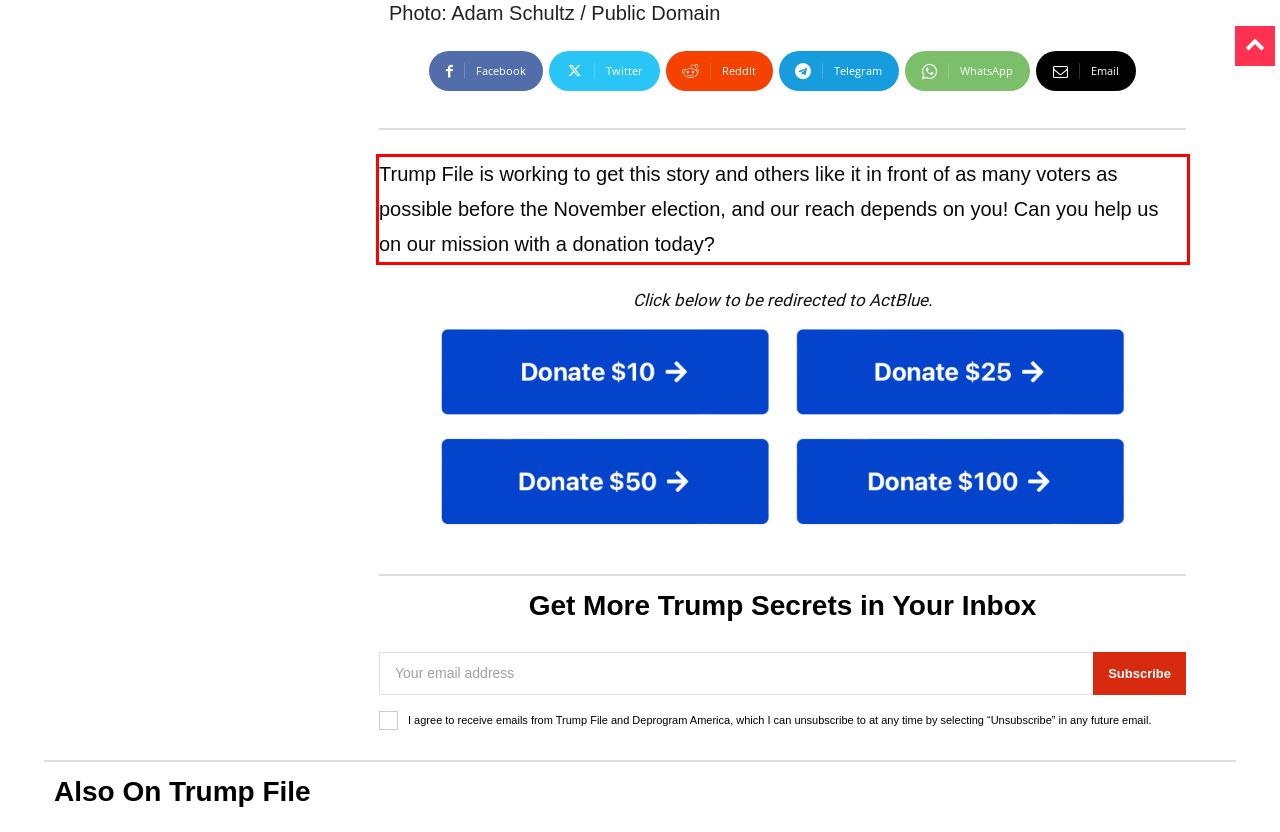Given the screenshot of the webpage, identify the red bounding box, and recognize the text content inside that red bounding box.

Trump File is working to get this story and others like it in front of as many voters as possible before the November election, and our reach depends on you! Can you help us on our mission with a donation today?